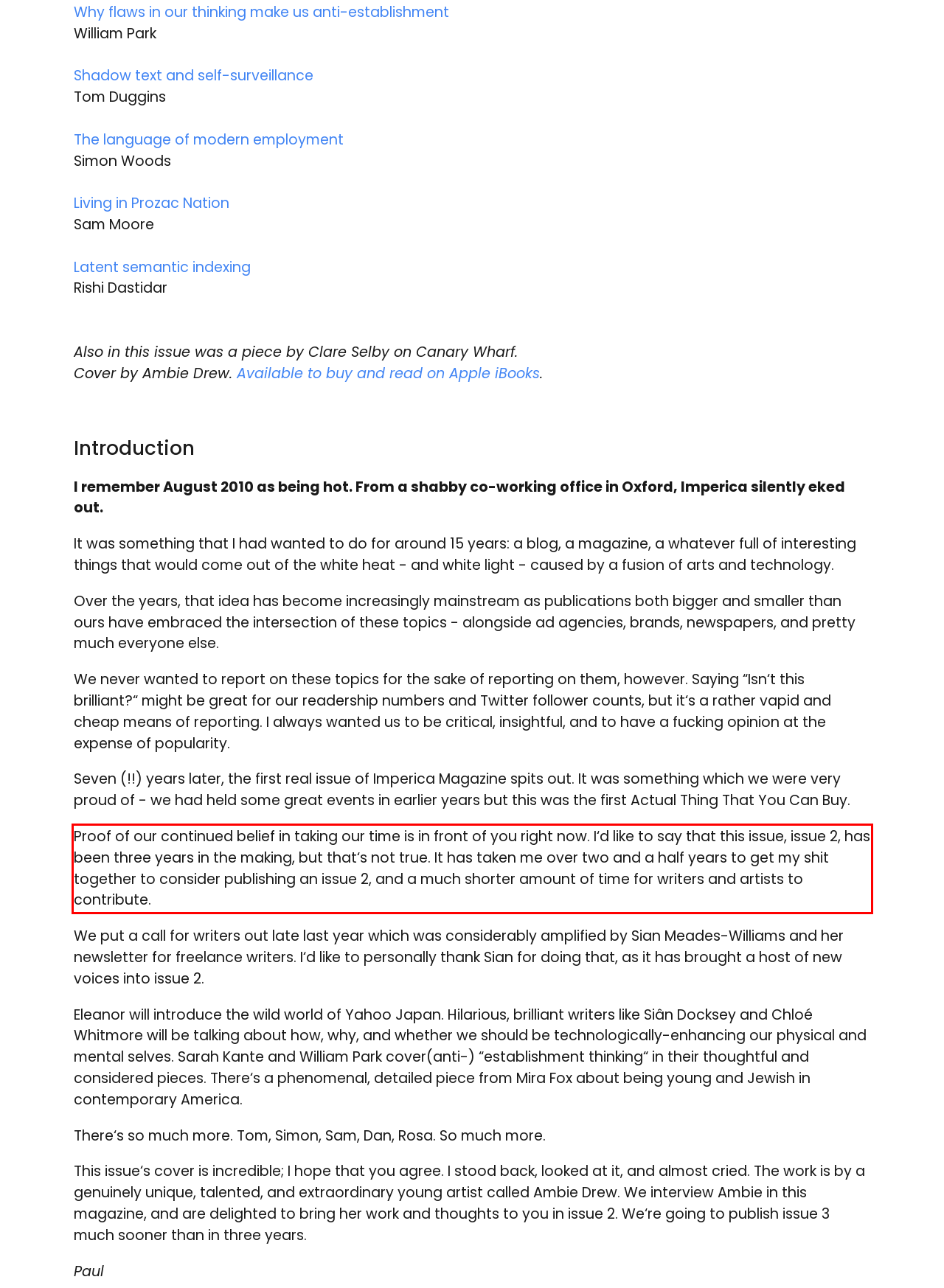You have a screenshot of a webpage with a red bounding box. Identify and extract the text content located inside the red bounding box.

Proof of our continued belief in taking our time is in front of you right now. I‘d like to say that this issue, issue 2, has been three years in the making, but that‘s not true. It has taken me over two and a half years to get my shit together to consider publishing an issue 2, and a much shorter amount of time for writers and artists to contribute.